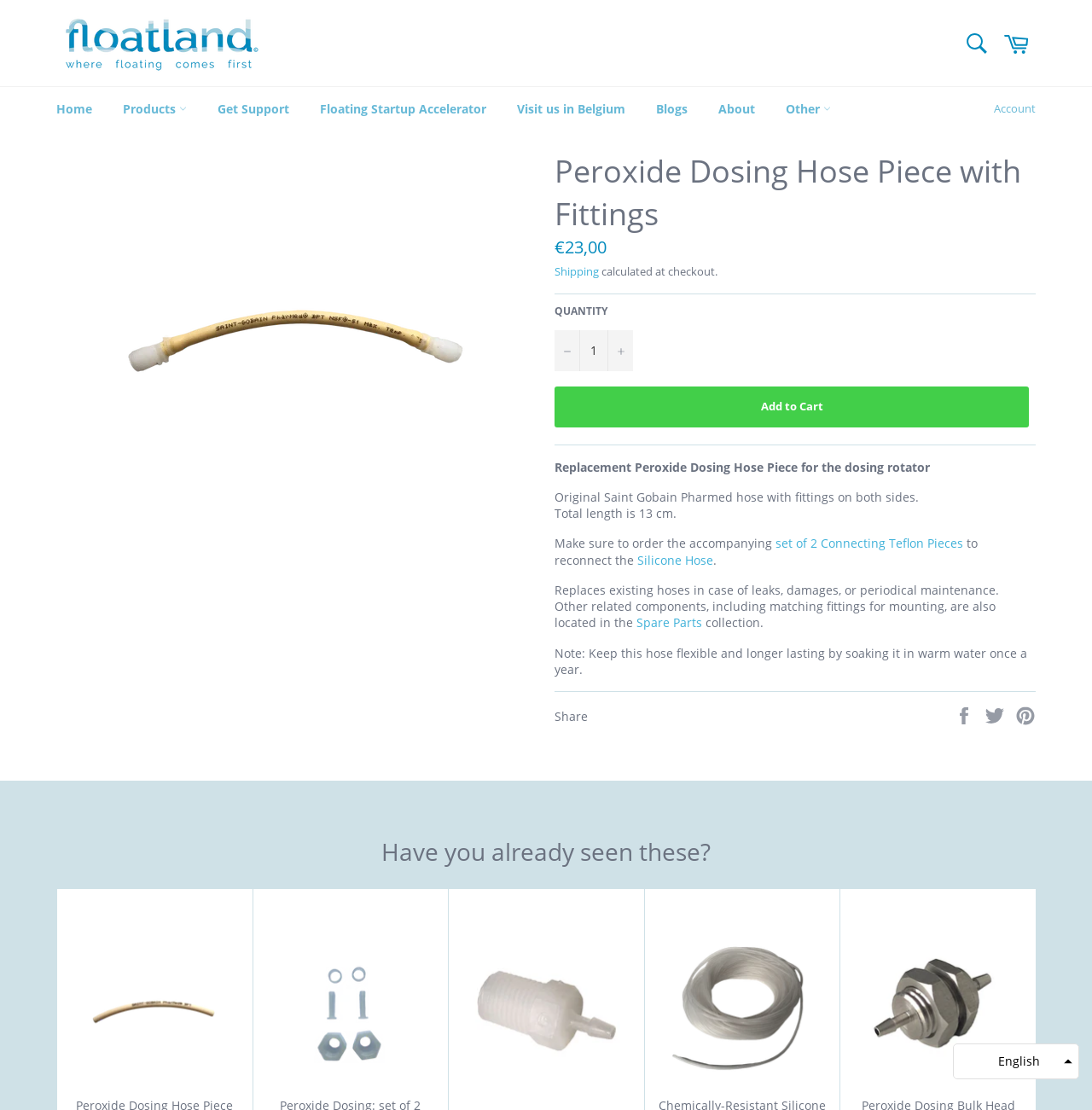Respond to the following question with a brief word or phrase:
How many images are displayed in the 'Have you already seen these?' section?

5